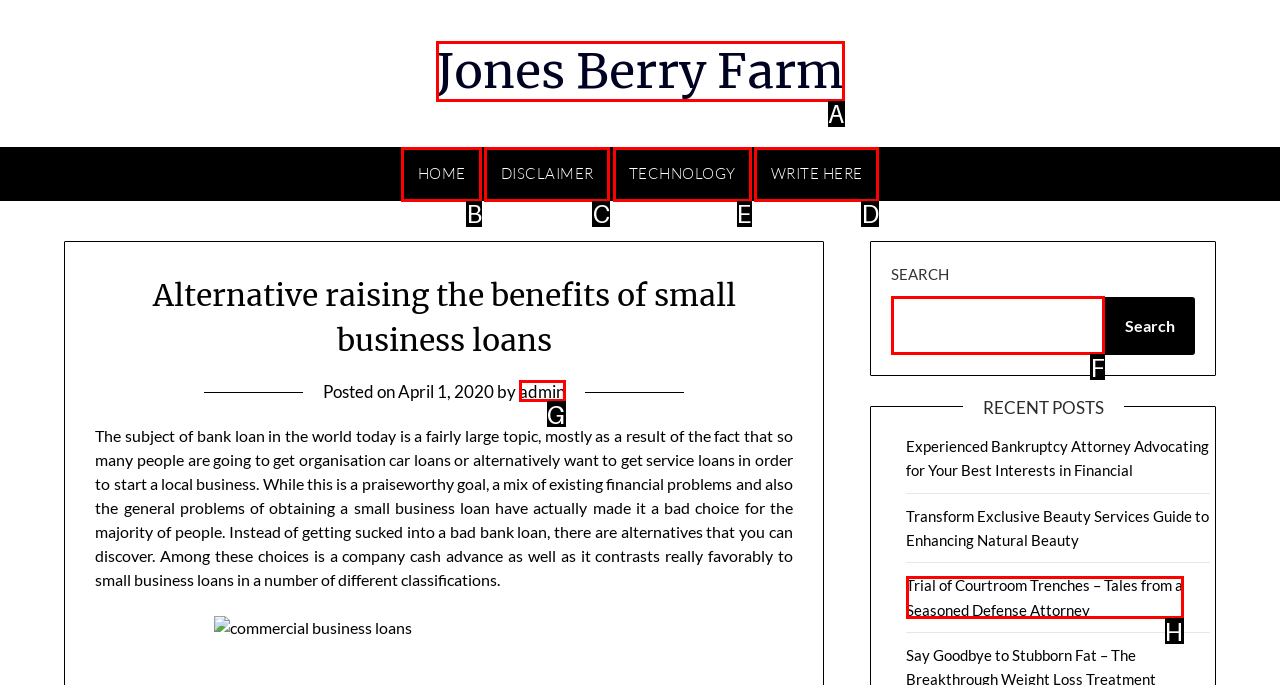Select the letter of the UI element that matches this task: Click on the TECHNOLOGY link
Provide the answer as the letter of the correct choice.

E